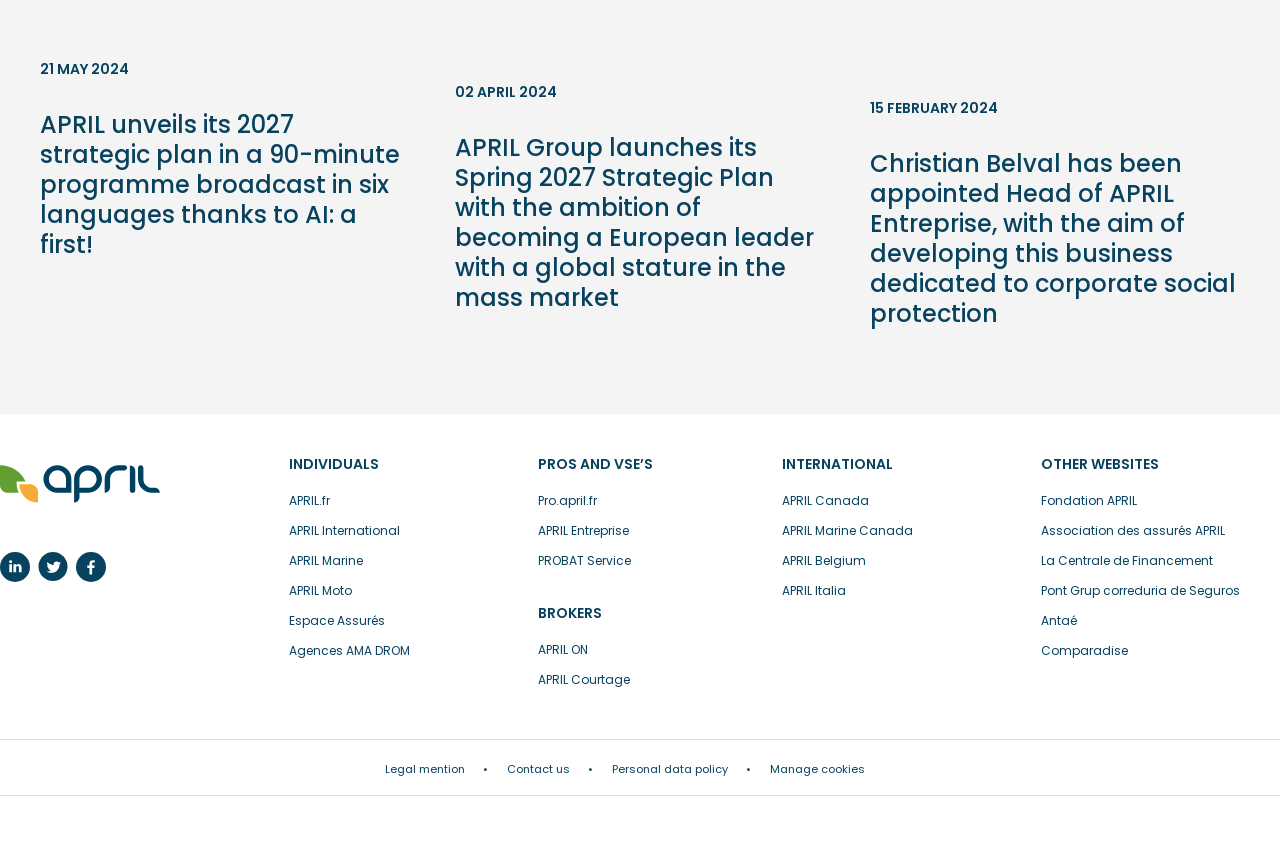How many social media links are available?
Please analyze the image and answer the question with as much detail as possible.

I counted the number of link elements with social media platform names, such as 'Linkedin', 'Twitter', and 'Facebook', and found three of them.